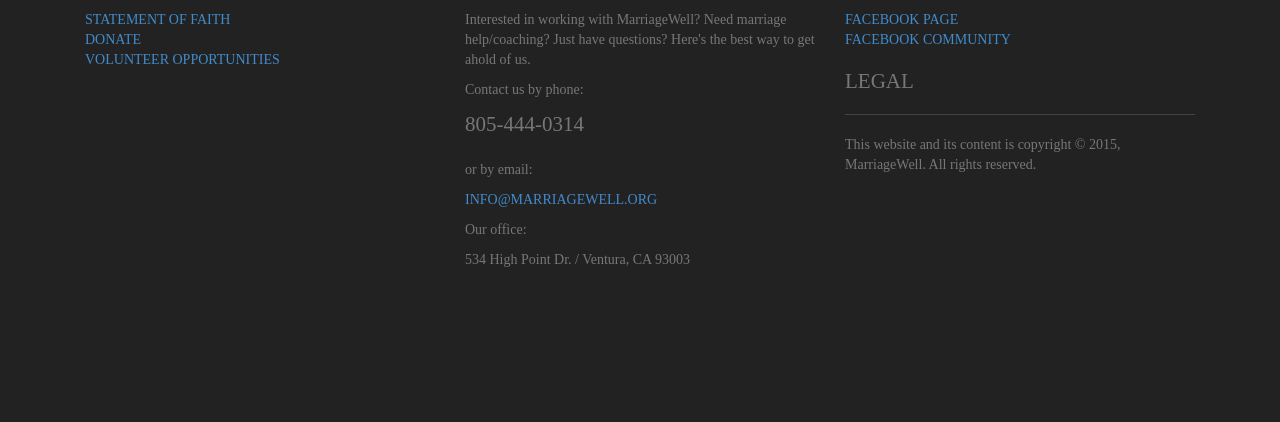Please determine the bounding box coordinates, formatted as (top-left x, top-left y, bottom-right x, bottom-right y), with all values as floating point numbers between 0 and 1. Identify the bounding box of the region described as: Statement of Faith

[0.066, 0.03, 0.18, 0.065]